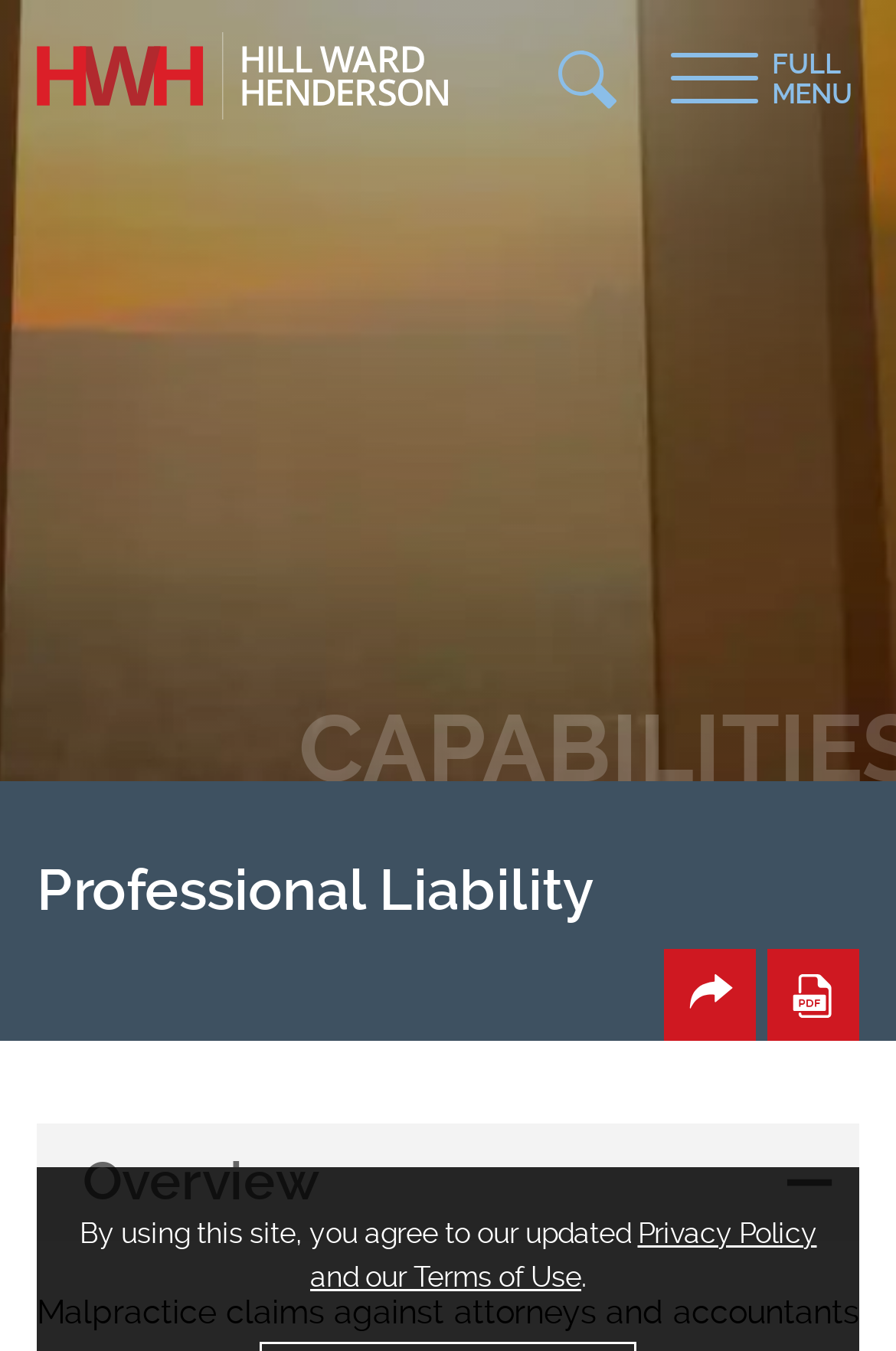Can you give a detailed response to the following question using the information from the image? What is the logo of the law firm?

The logo of the law firm is located at the top left corner of the webpage, with a bounding box coordinate of [0.041, 0.024, 0.5, 0.089]. It is an image element with the text 'Hill Ward Henderson'.